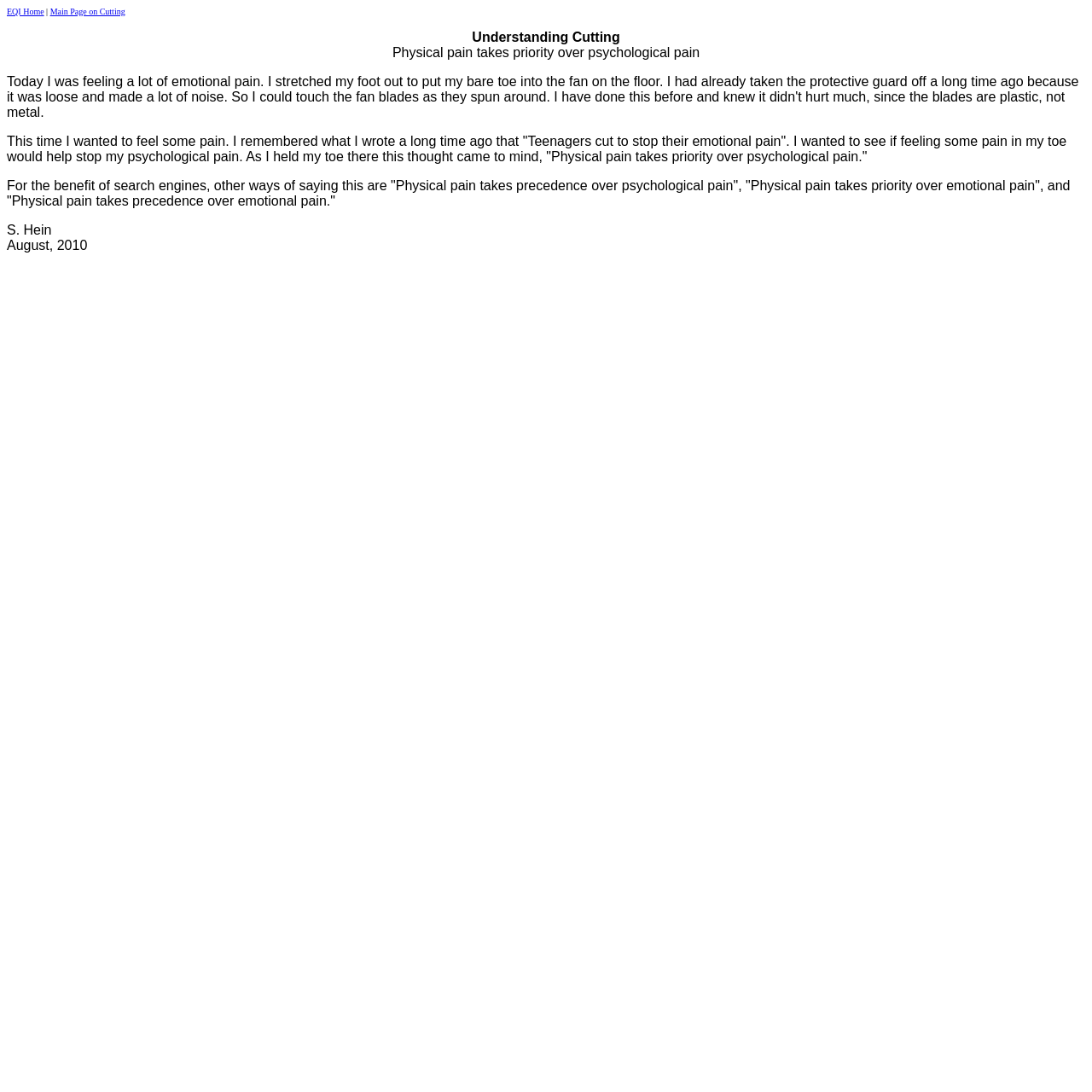Predict the bounding box of the UI element that fits this description: "Main Page on Cutting".

[0.046, 0.002, 0.115, 0.016]